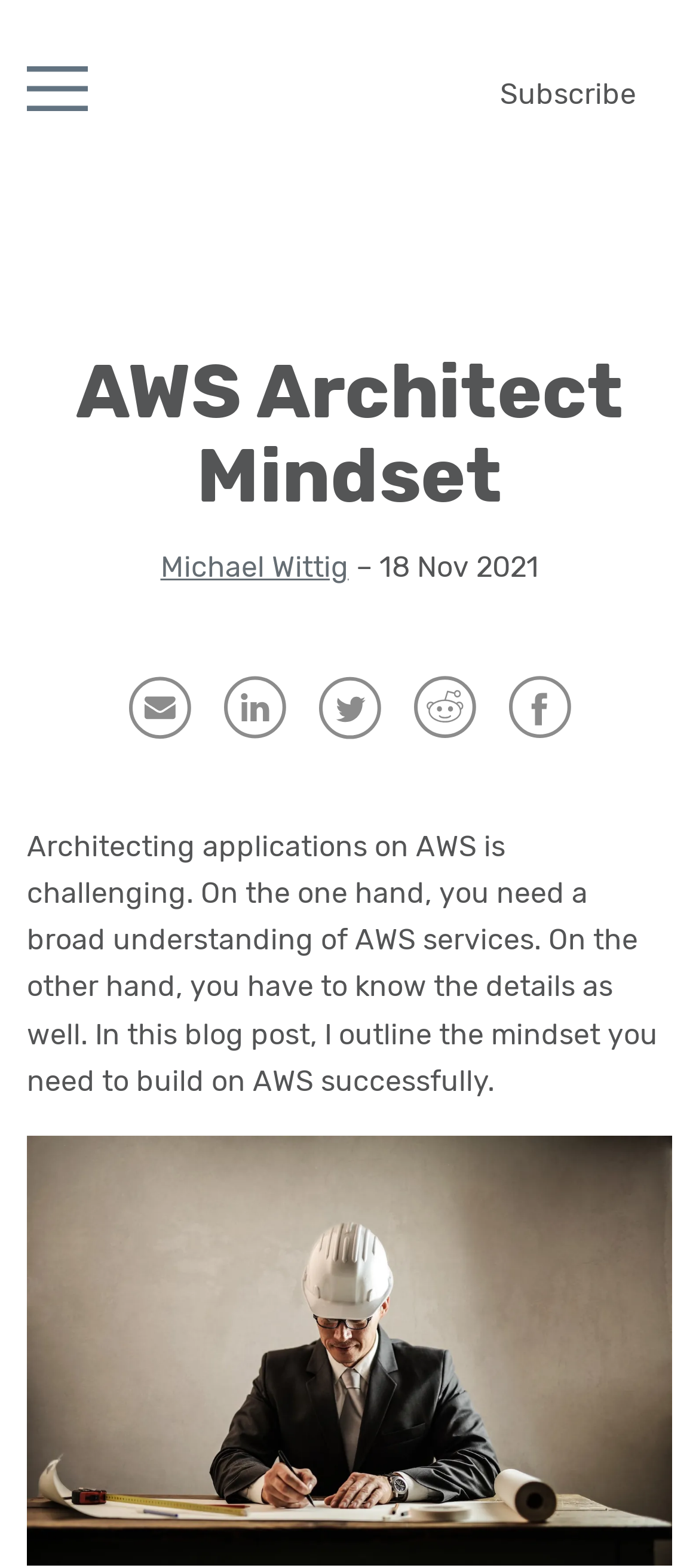Please find the bounding box for the UI component described as follows: "Subscribe".

[0.715, 0.034, 0.91, 0.087]